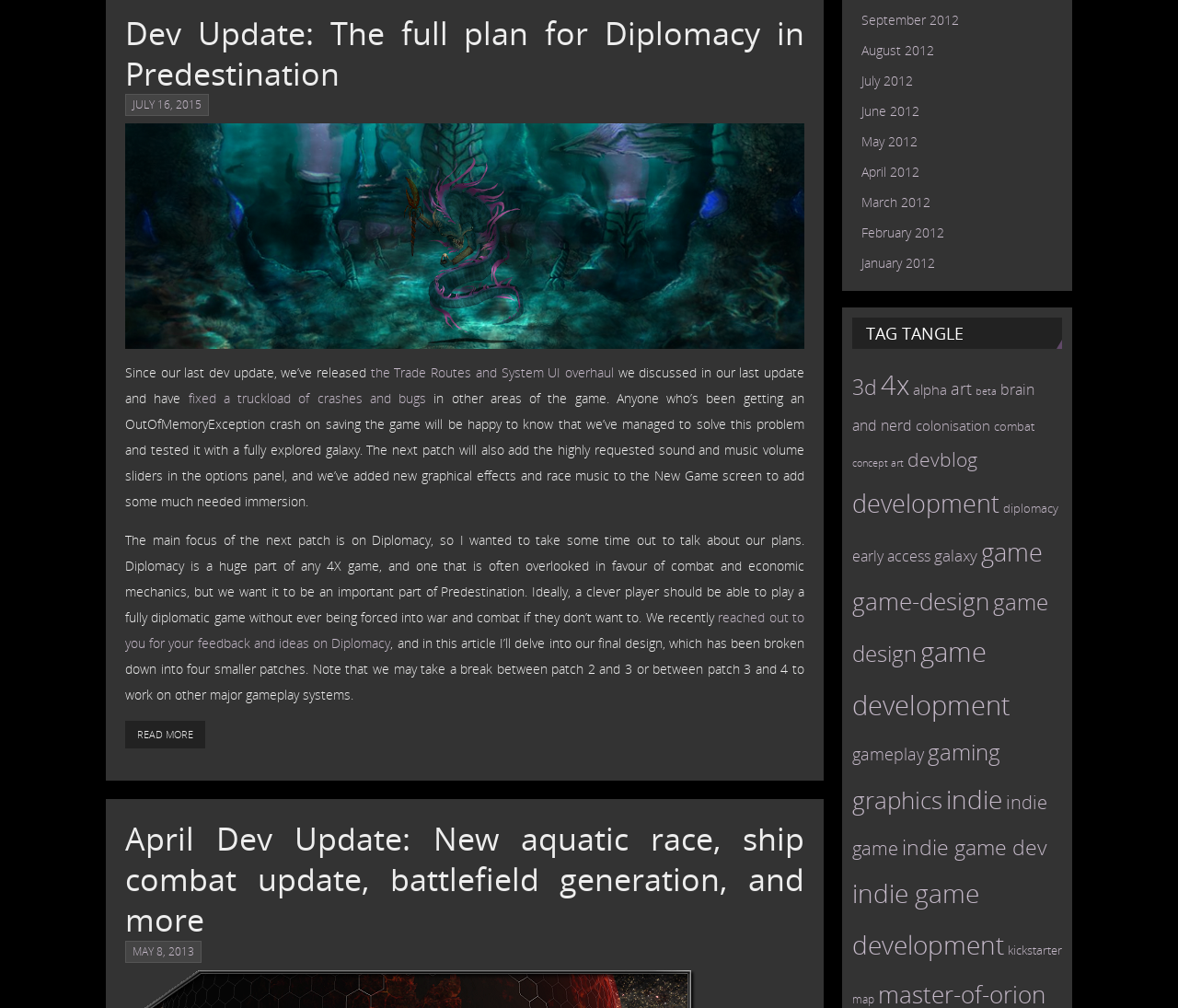Kindly provide the bounding box coordinates of the section you need to click on to fulfill the given instruction: "Read more about the full plan for Diplomacy in Predestination".

[0.106, 0.715, 0.174, 0.743]